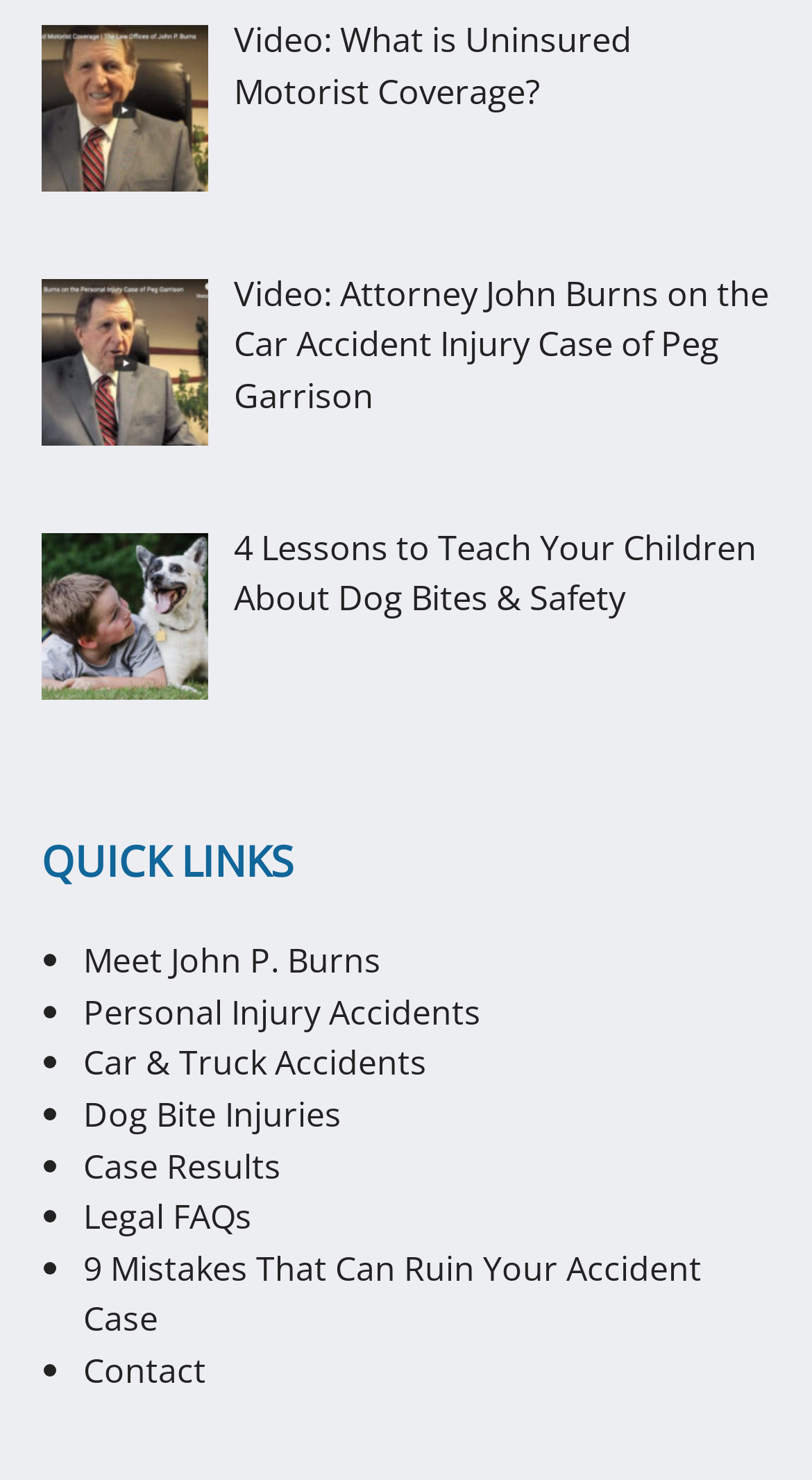Please specify the bounding box coordinates in the format (top-left x, top-left y, bottom-right x, bottom-right y), with all values as floating point numbers between 0 and 1. Identify the bounding box of the UI element described by: Dog Bite Injuries

[0.103, 0.737, 0.421, 0.768]